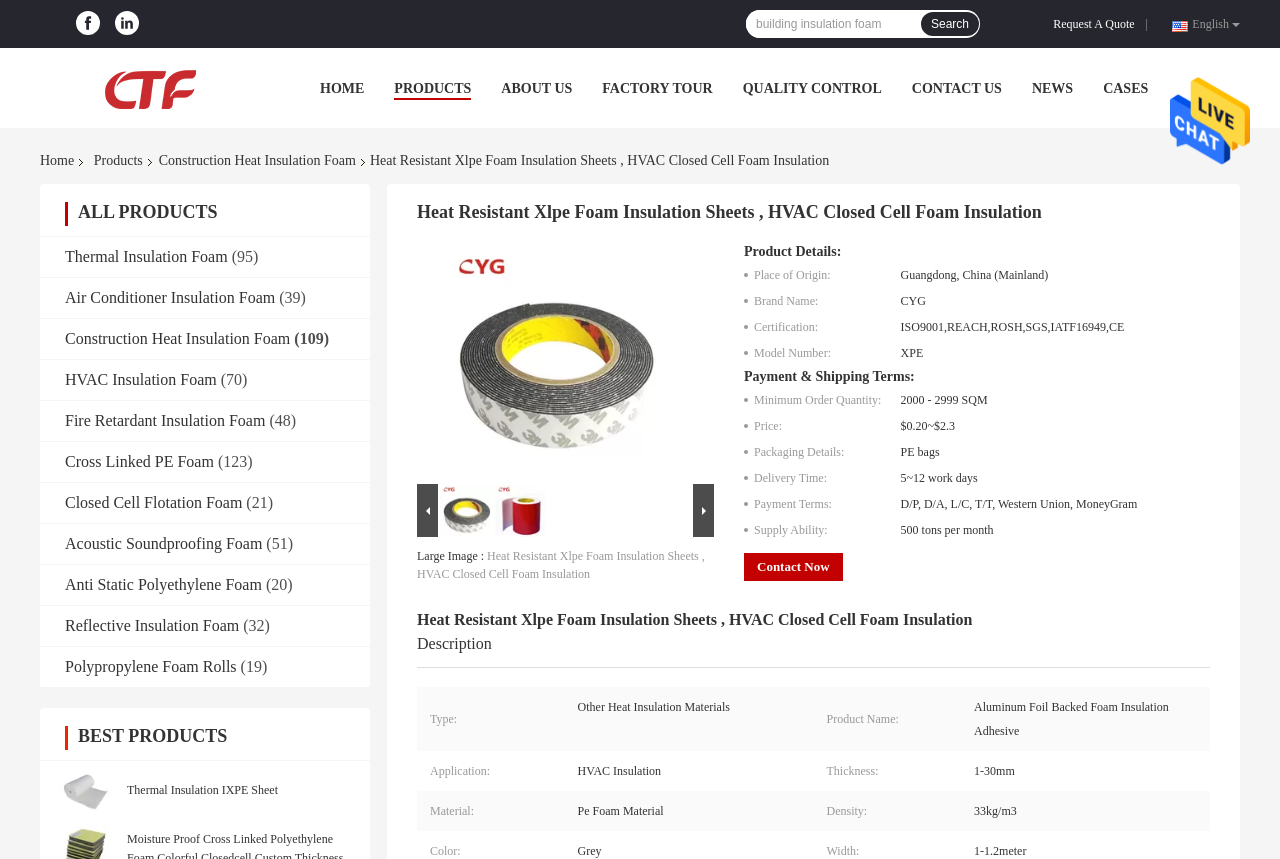What is the language of the webpage?
Respond to the question with a single word or phrase according to the image.

English